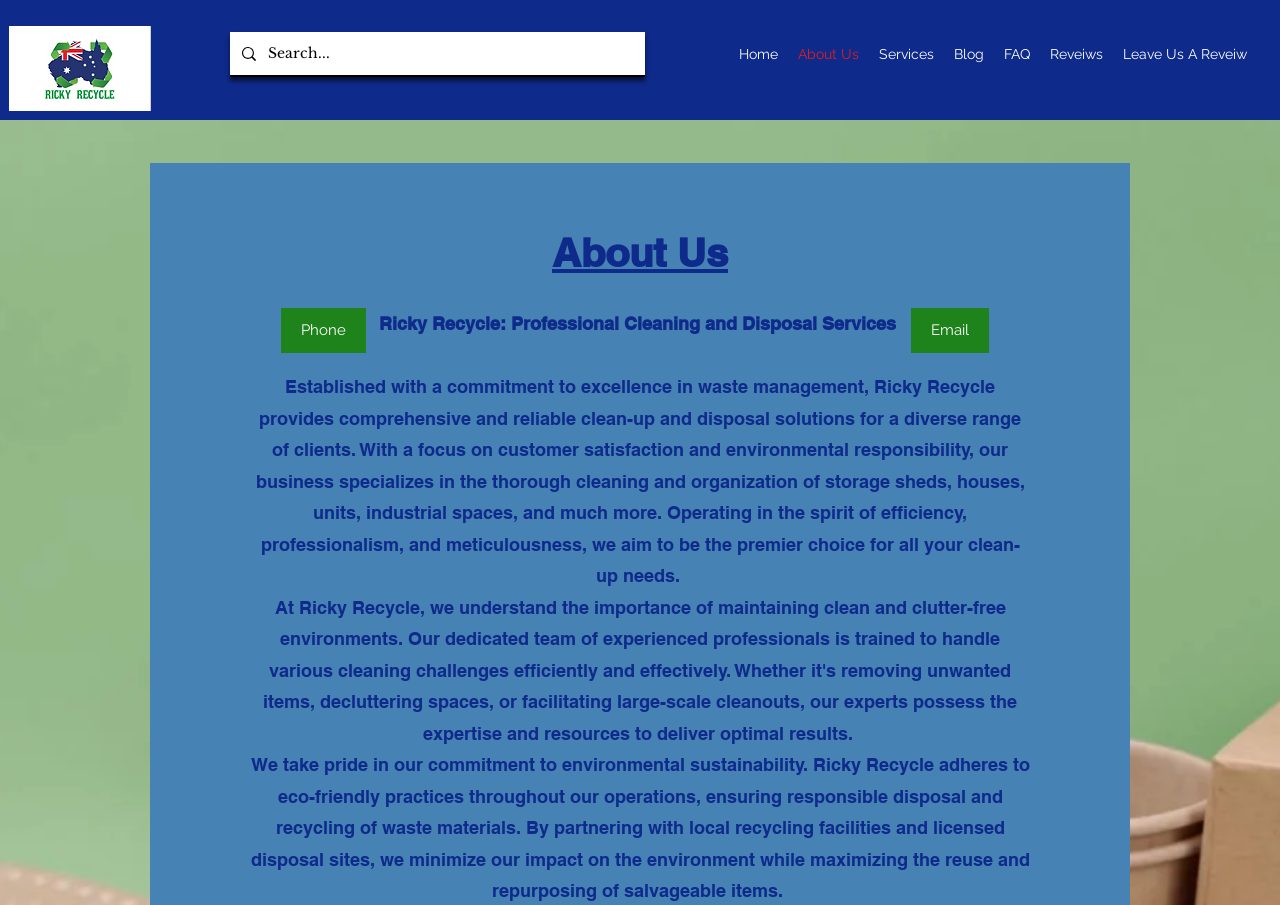What is Ricky Recycle's commitment to the environment?
Using the information from the image, give a concise answer in one word or a short phrase.

Eco-friendly practices